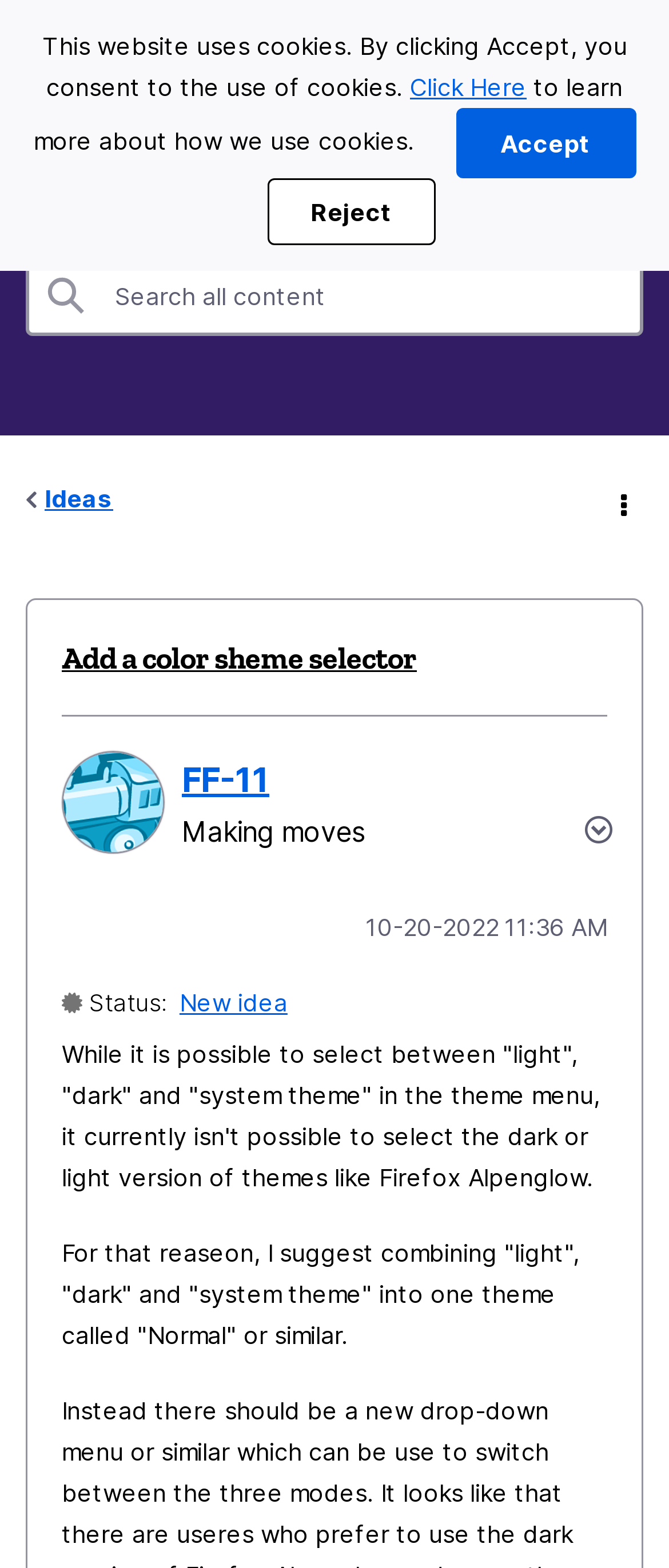Using the description: "Options", determine the UI element's bounding box coordinates. Ensure the coordinates are in the format of four float numbers between 0 and 1, i.e., [left, top, right, bottom].

[0.895, 0.312, 0.962, 0.327]